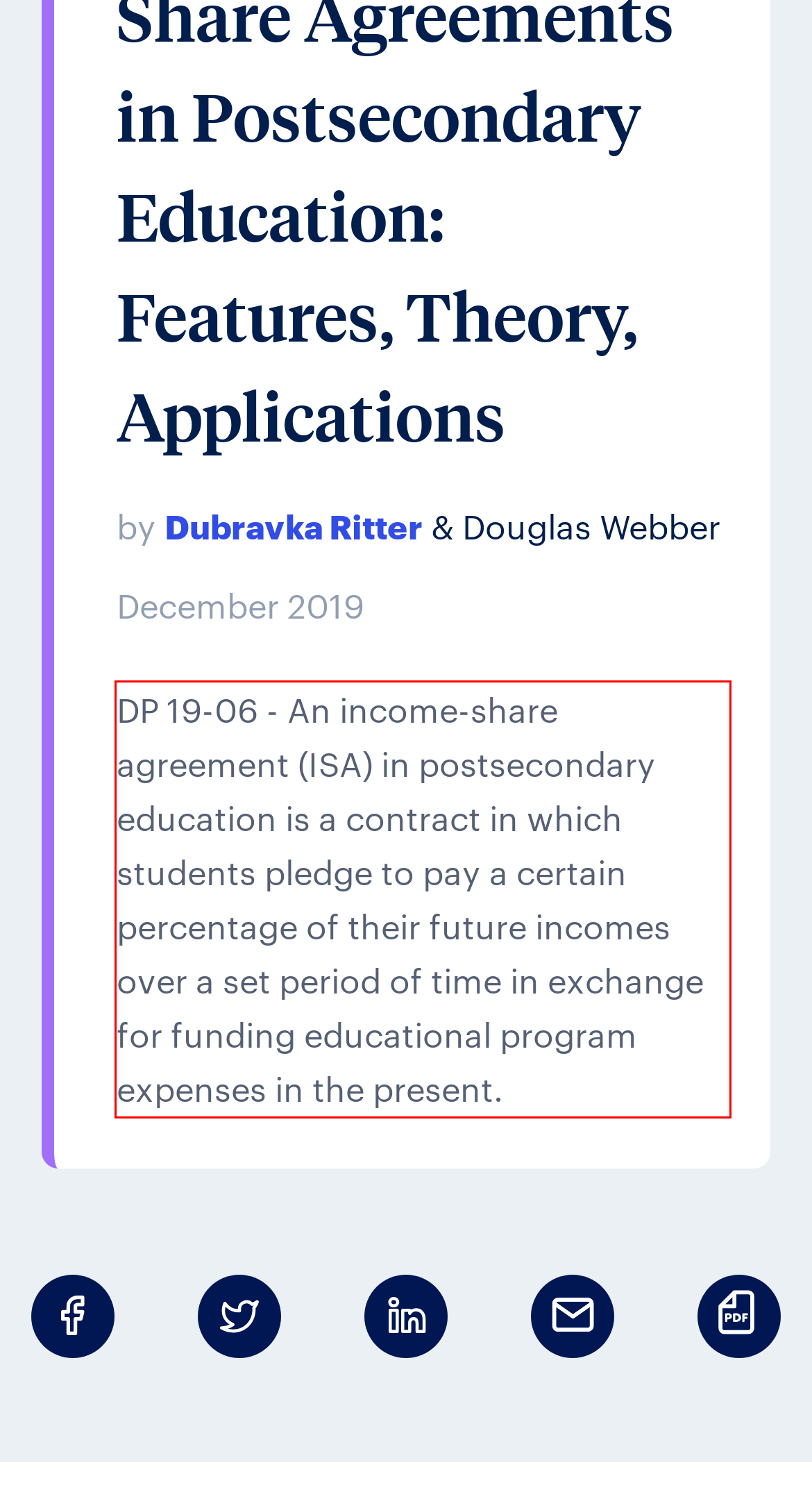You are provided with a screenshot of a webpage featuring a red rectangle bounding box. Extract the text content within this red bounding box using OCR.

DP 19-06 - An income-share agreement (ISA) in postsecondary education is a contract in which students pledge to pay a certain percentage of their future incomes over a set period of time in exchange for funding educational program expenses in the present.